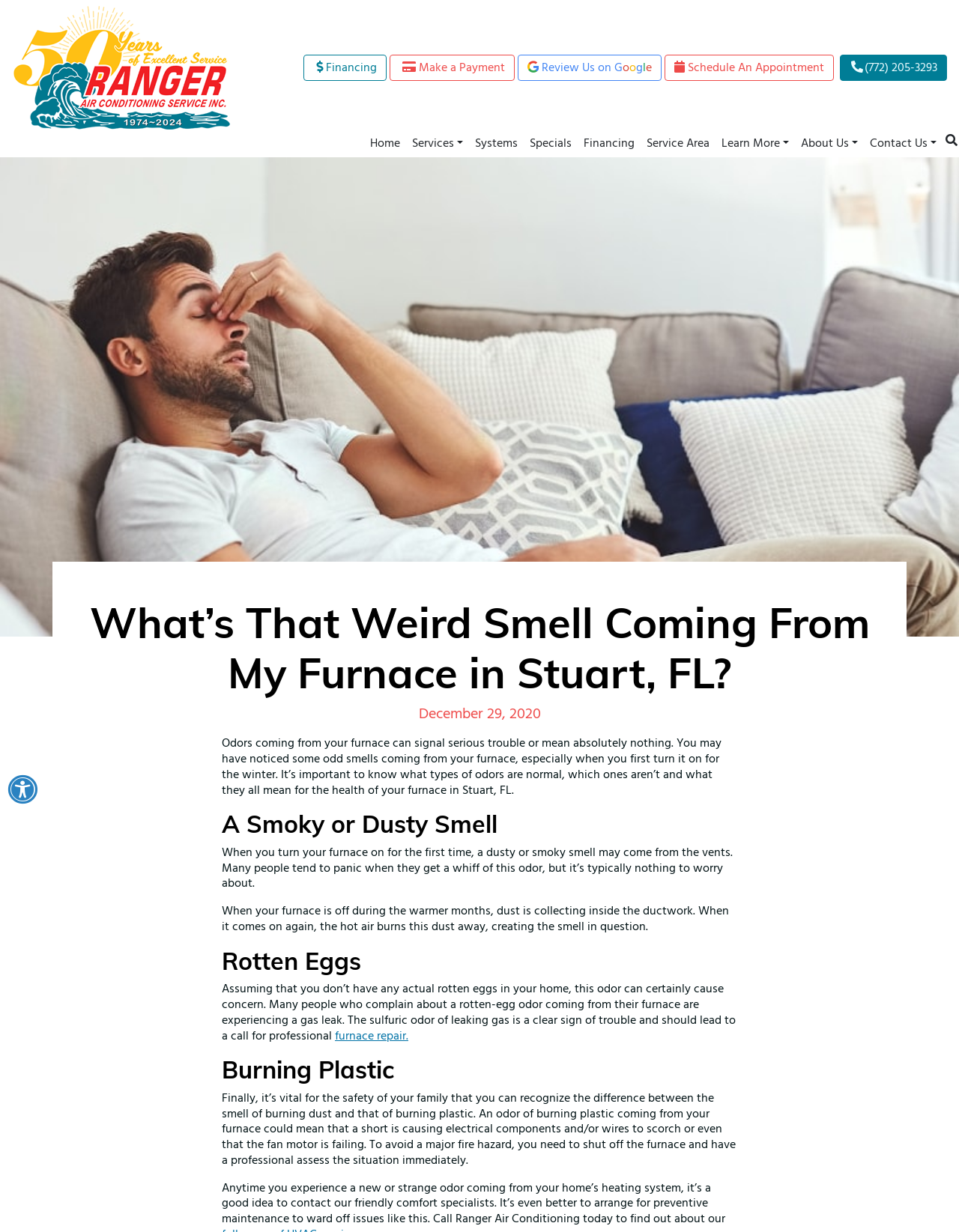What is the phone number to call for furnace repair?
Based on the image content, provide your answer in one word or a short phrase.

(772) 205-3293